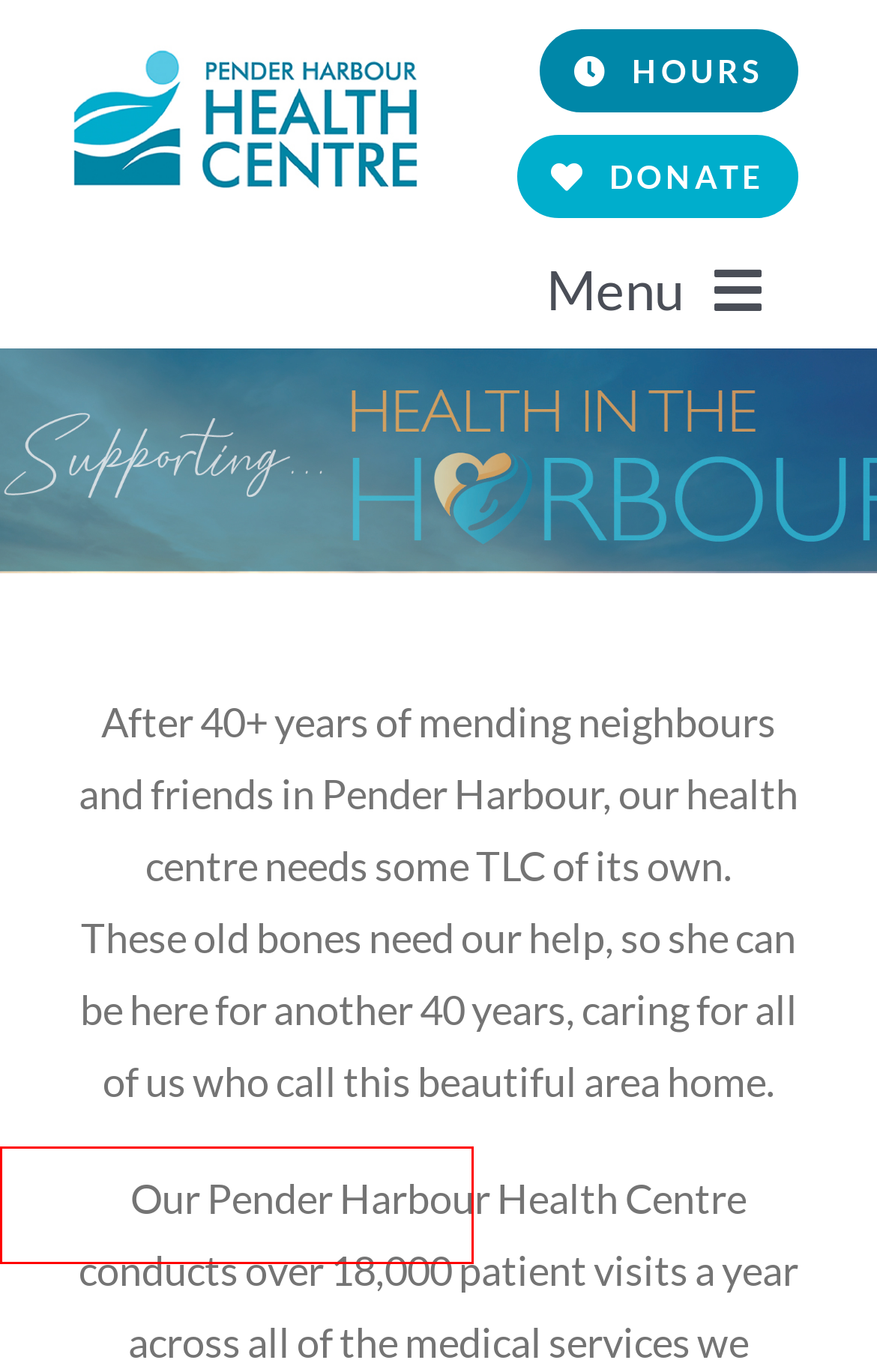You have a screenshot showing a webpage with a red bounding box highlighting an element. Choose the webpage description that best fits the new webpage after clicking the highlighted element. The descriptions are:
A. Seniors Initiative – Pender Harbour Health Centre
B. Annual Reports – Pender Harbour Health Centre
C. About – Pender Harbour Health Centre
D. Membership – Pender Harbour Health Centre
E. The better Angels of our Nature – Pender Harbour Health Centre
F. Services and Programs – Pender Harbour Health Centre
G. Community Garden – Pender Harbour Health Centre
H. Pender Harbour Health Centre – on the Sunshine Coast

B